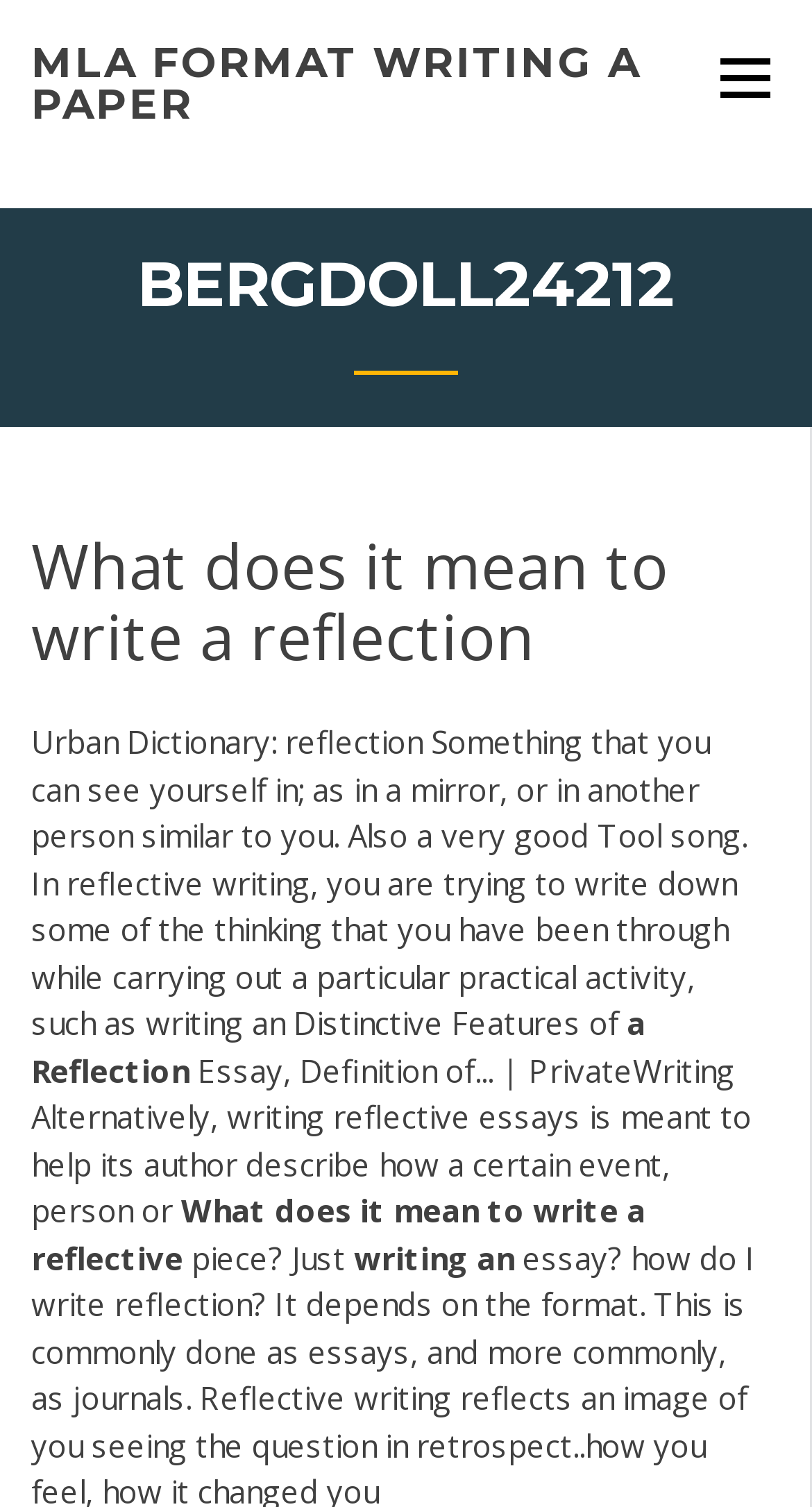What is the definition of reflection?
Provide a short answer using one word or a brief phrase based on the image.

Something that you can see yourself in